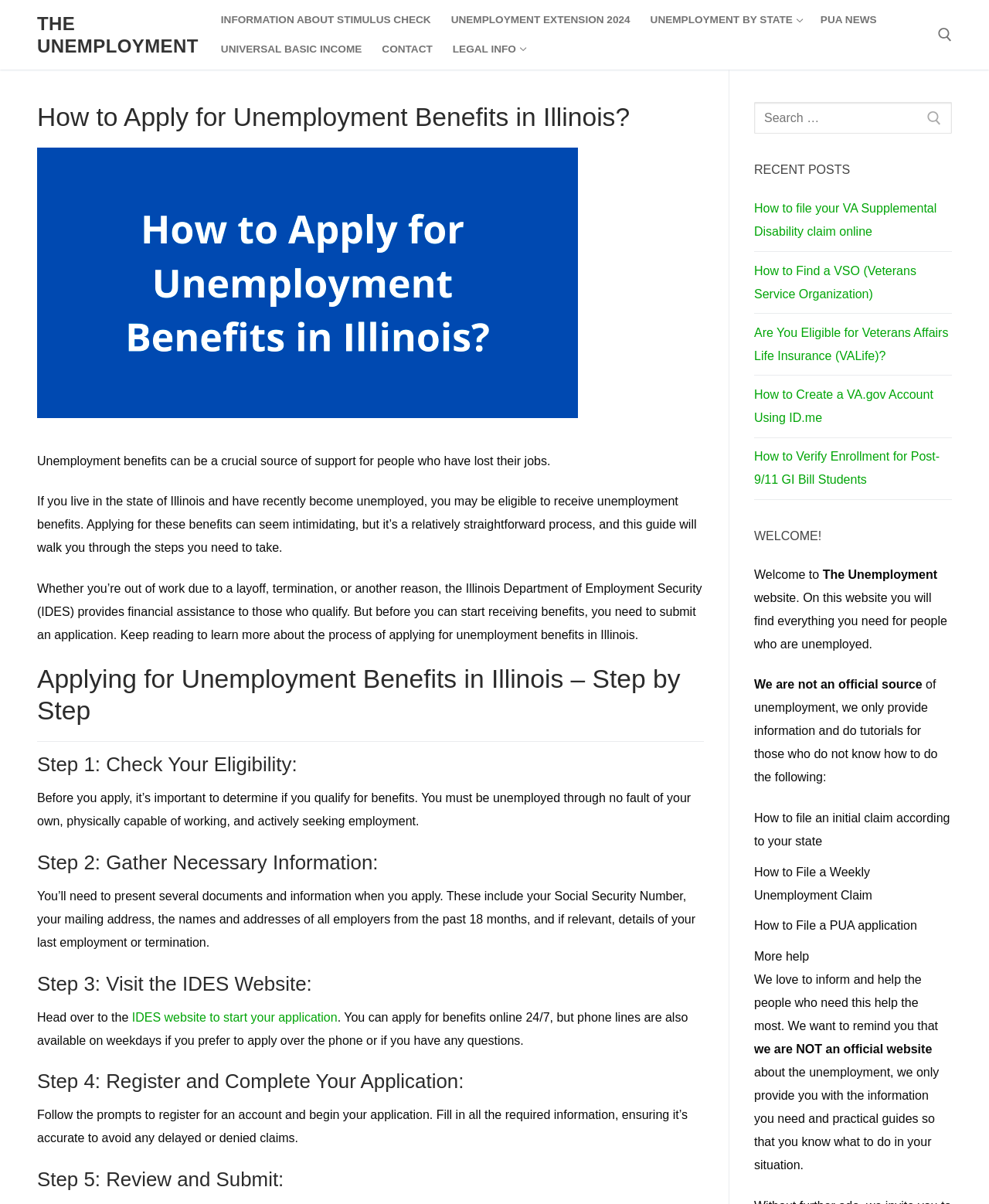Provide an in-depth caption for the webpage.

This webpage is about applying for unemployment benefits in Illinois. At the top, there are several links to related topics, including stimulus checks, unemployment extension, and universal basic income. On the top right, there is a search tool with a magnifying glass icon.

Below the links, there is a heading that reads "How to Apply for Unemployment Benefits in Illinois?" followed by a brief introduction to the importance of unemployment benefits. Next to the heading, there is an image related to the topic.

The main content of the webpage is divided into five steps to apply for unemployment benefits in Illinois. Each step has a heading and a brief description of what to do. The steps include checking eligibility, gathering necessary information, visiting the IDES website, registering and completing the application, and reviewing and submitting the application.

On the right side of the webpage, there is a section titled "RECENT POSTS" with links to several articles related to veterans' benefits and services. Below this section, there is a welcome message and an introduction to the website, which provides information and guides for people who are unemployed. The website clarifies that it is not an official source of unemployment information but rather a resource for those who need help navigating the process.